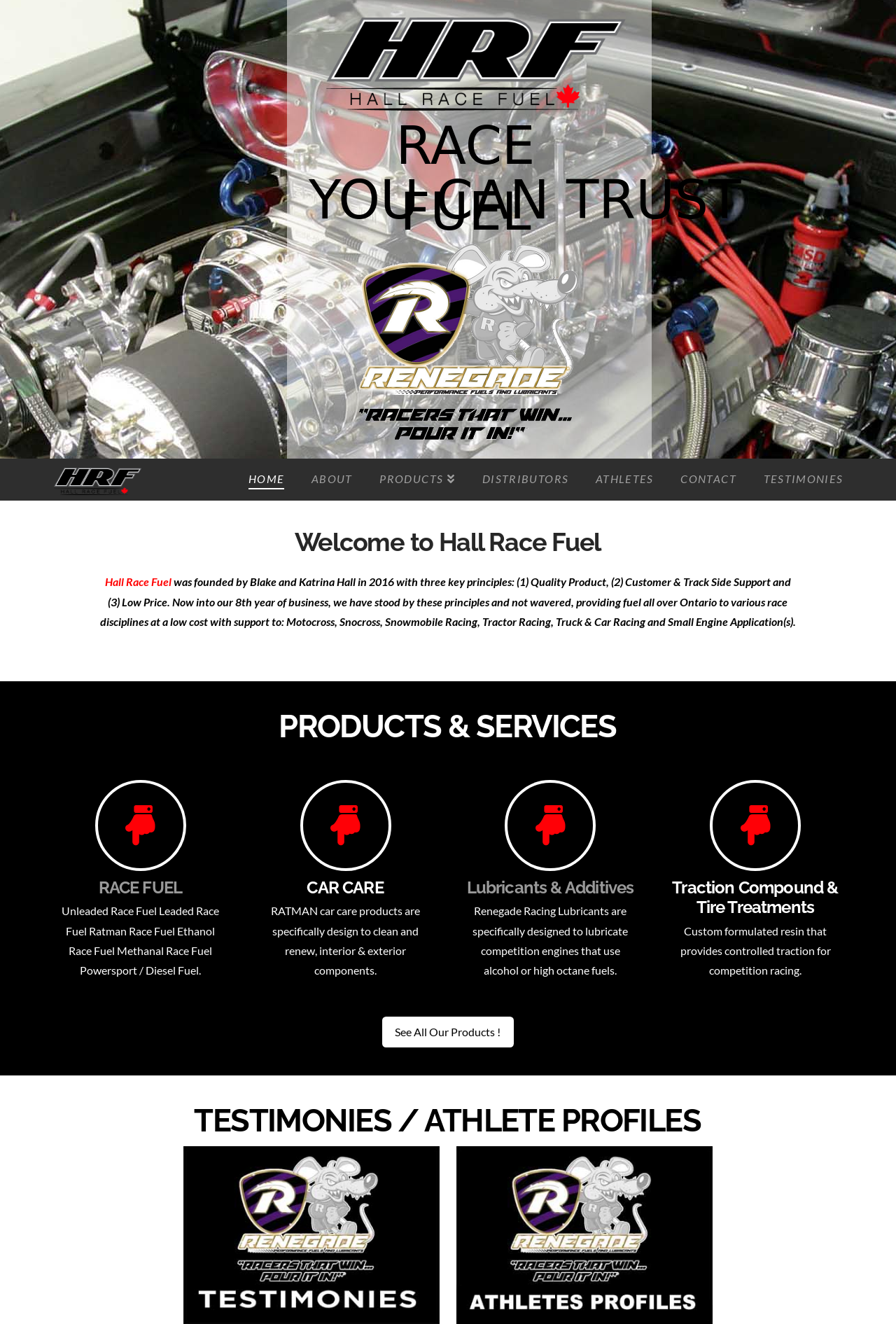Find and extract the text of the primary heading on the webpage.

Welcome to Hall Race Fuel